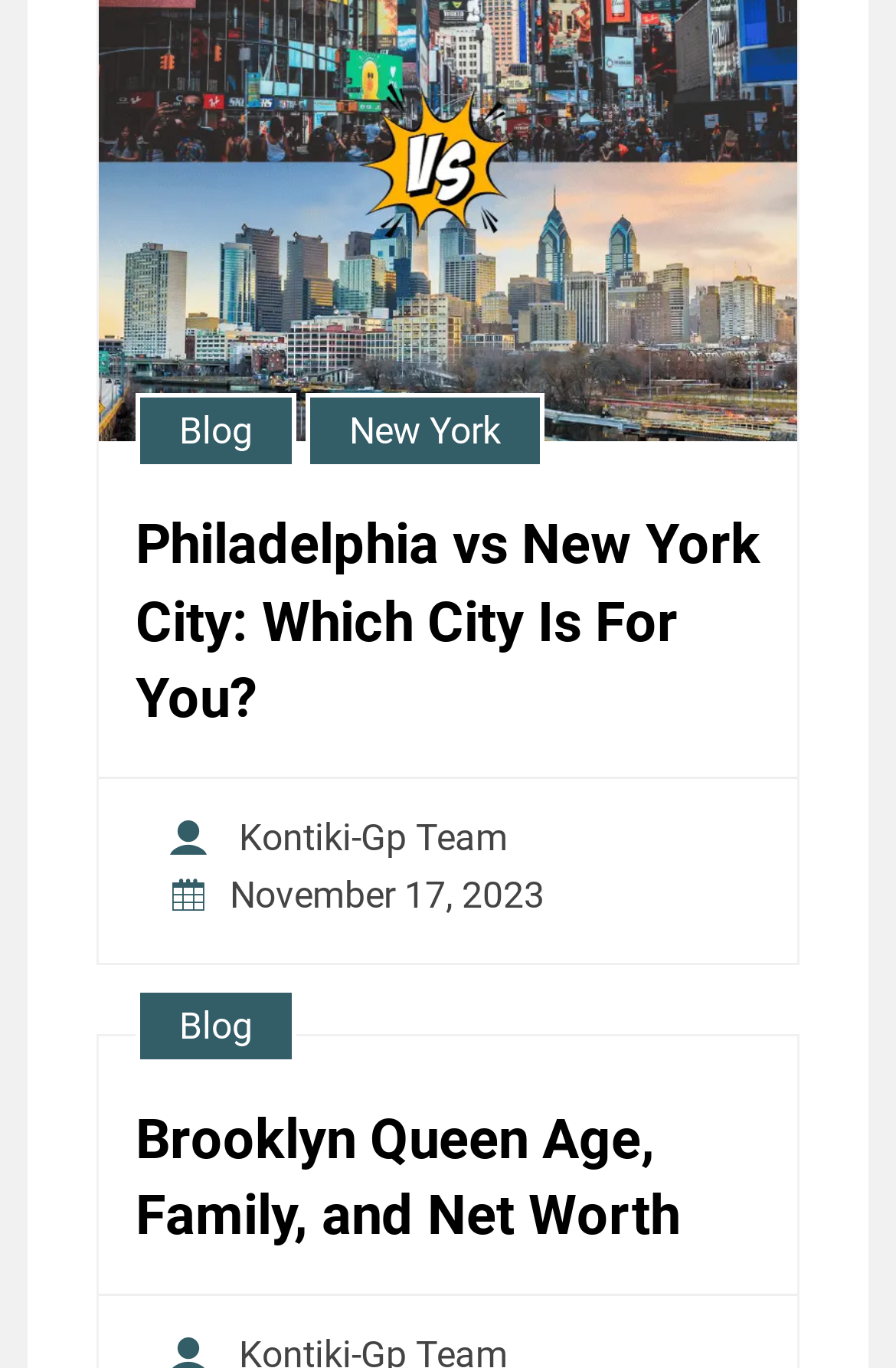When was the first article published?
Using the image as a reference, answer the question with a short word or phrase.

November 17, 2023